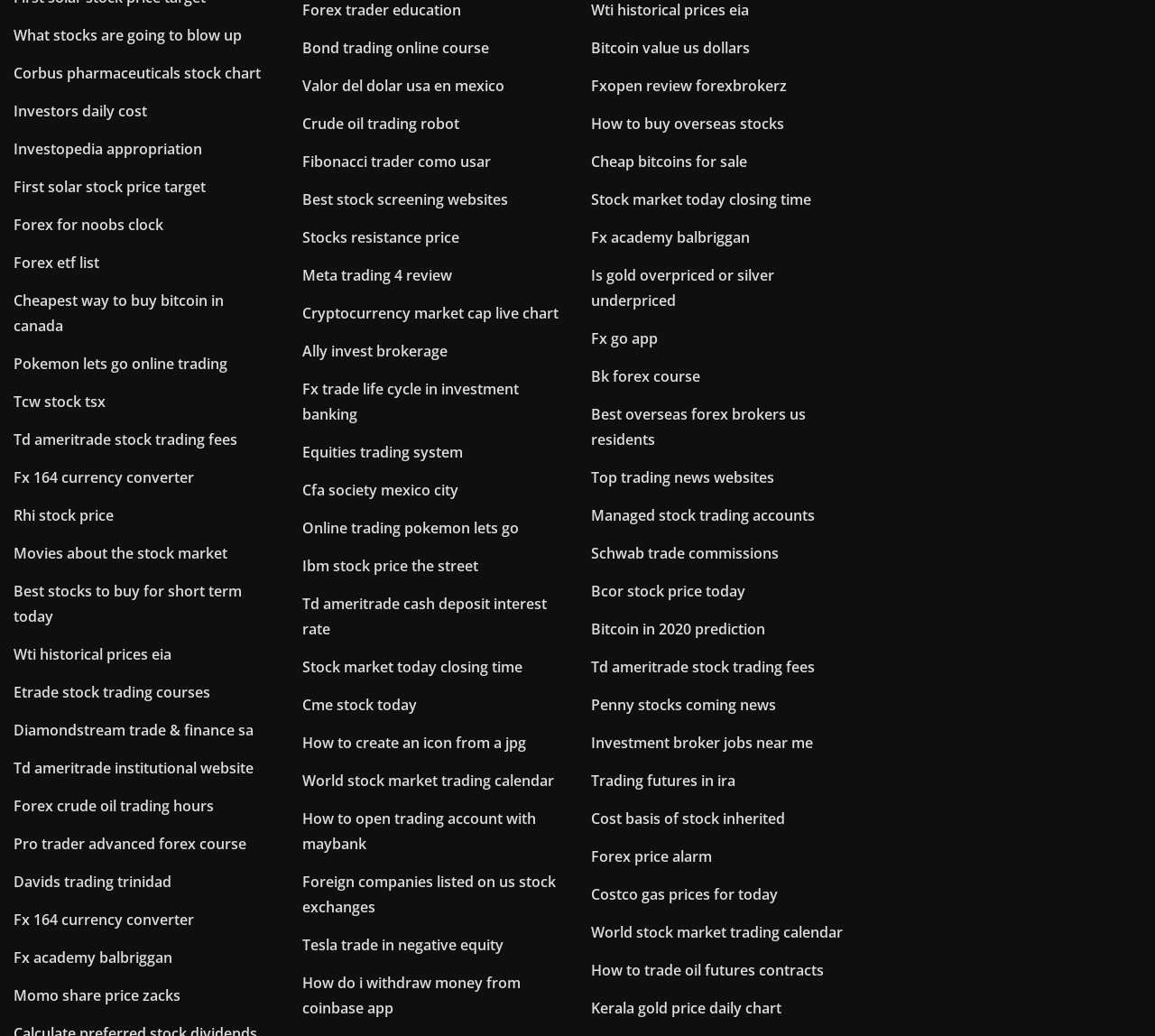Determine the bounding box coordinates for the UI element matching this description: "Td ameritrade stock trading fees".

[0.512, 0.634, 0.705, 0.653]